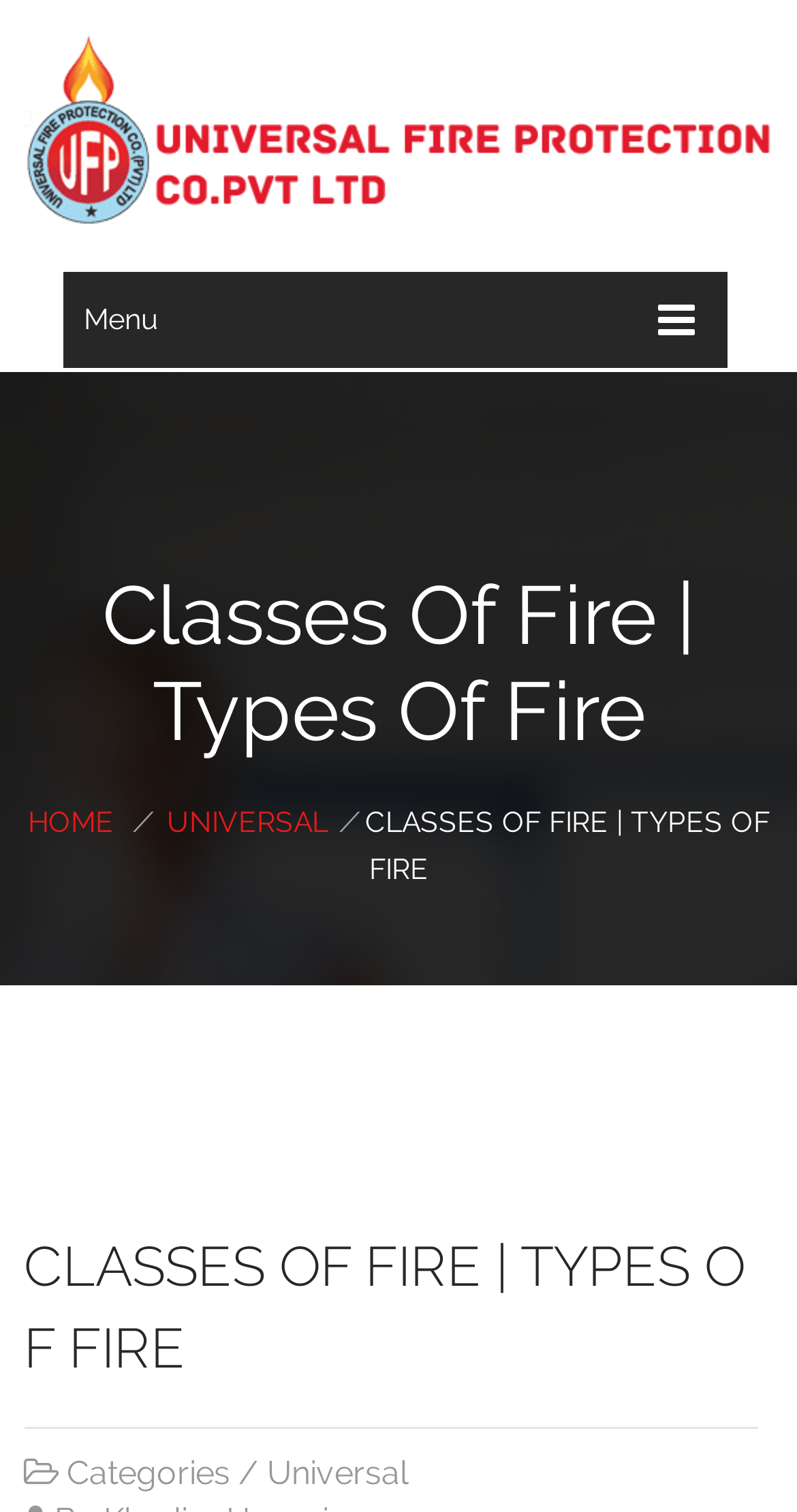Describe the webpage meticulously, covering all significant aspects.

The webpage is about fire classes and types of fire. At the top left corner, there is a logo image with a corresponding link. Next to the logo, there is a "Menu" text and a button with an icon. 

Below the logo, there is a heading that reads "Classes Of Fire | Types Of Fire" which spans almost the entire width of the page. Underneath this heading, there are three links: "HOME", "UNIVERSAL", and another "CLASSES OF FIRE | TYPES OF FIRE" link, separated by forward slashes. 

Further down, there is another instance of the "CLASSES OF FIRE | TYPES OF FIRE" heading, which is also a link. At the very bottom of the page, there is a text "Categories /" followed by a "Universal" link.